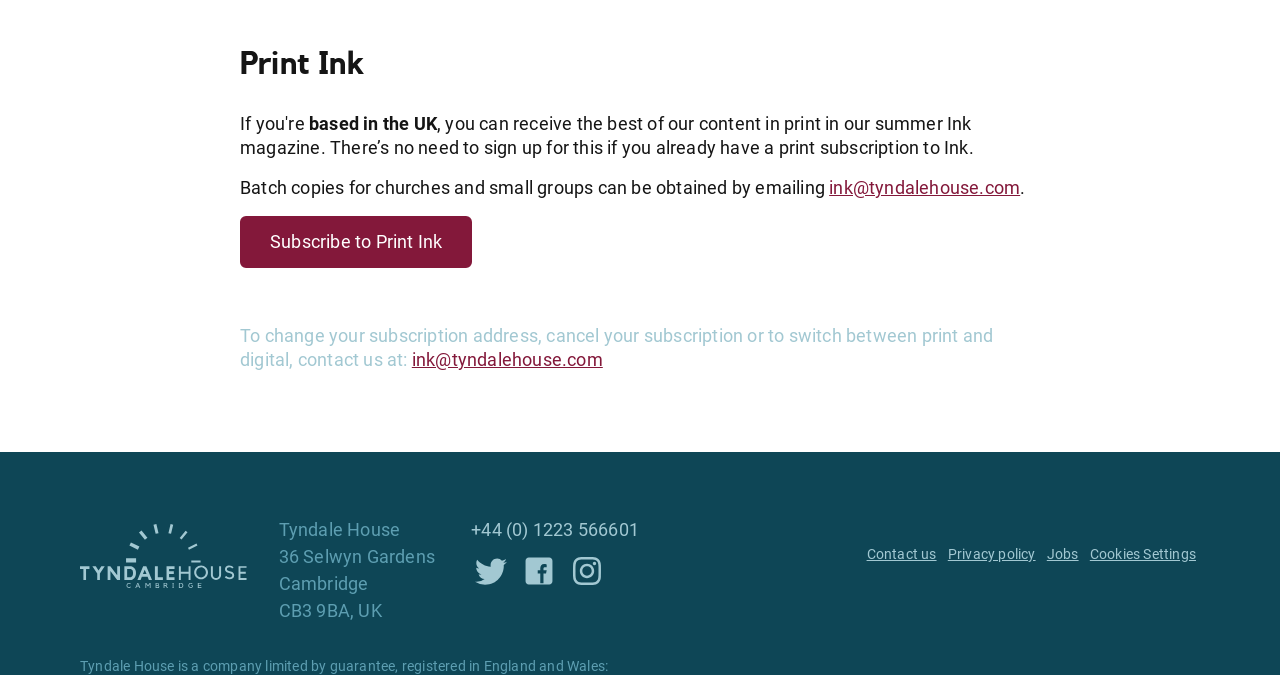Given the description "Privacy policy", determine the bounding box of the corresponding UI element.

[0.74, 0.809, 0.809, 0.833]